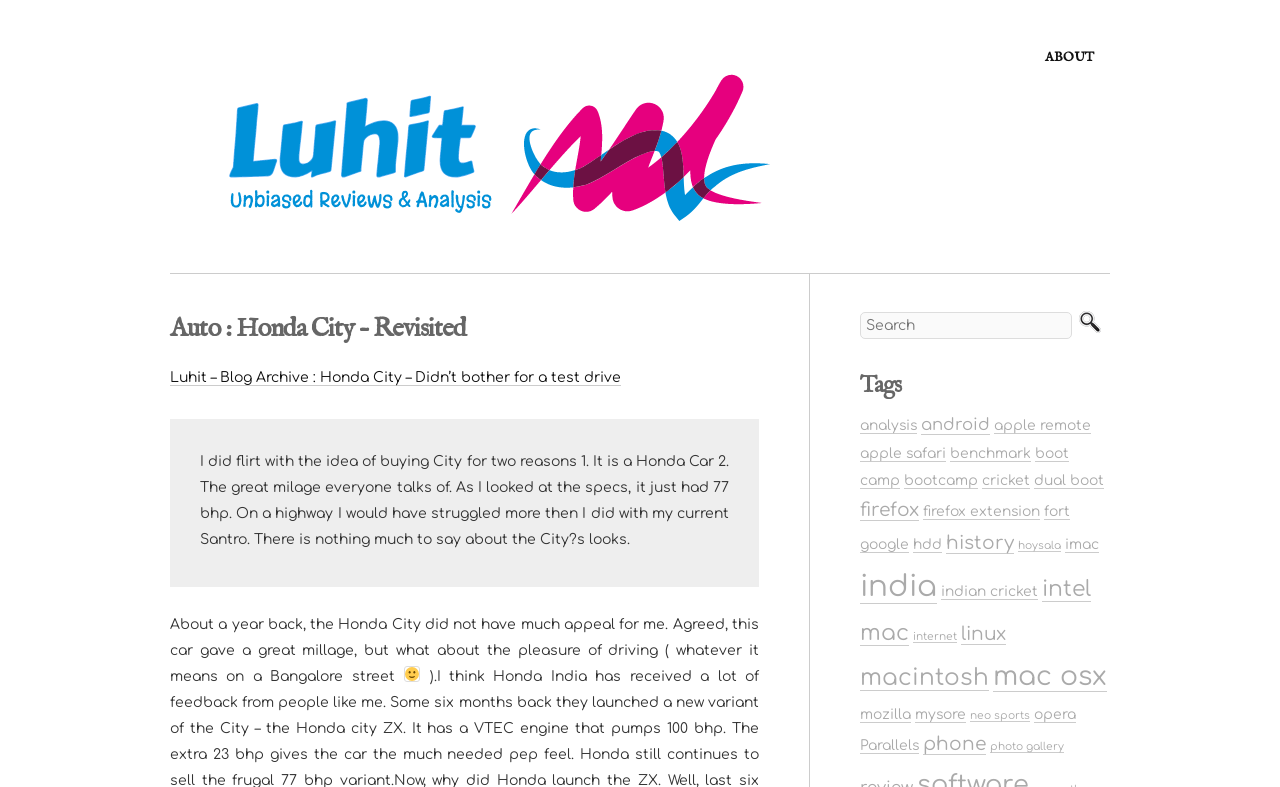Pinpoint the bounding box coordinates of the area that must be clicked to complete this instruction: "Go to ABOUT page".

[0.804, 0.046, 0.867, 0.101]